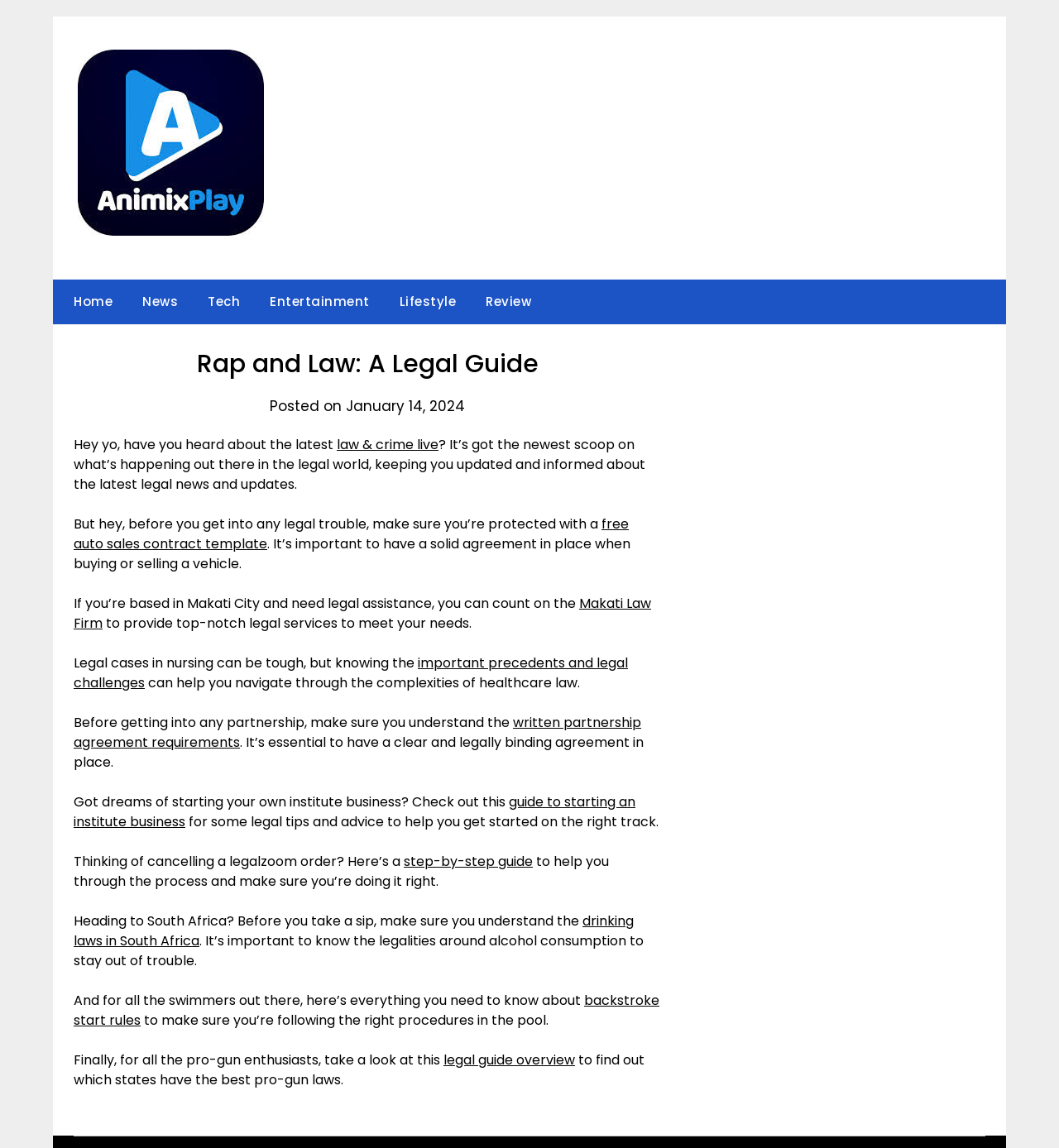Please identify the bounding box coordinates of the element that needs to be clicked to execute the following command: "Learn about the 'backstroke start rules'". Provide the bounding box using four float numbers between 0 and 1, formatted as [left, top, right, bottom].

[0.07, 0.863, 0.623, 0.897]